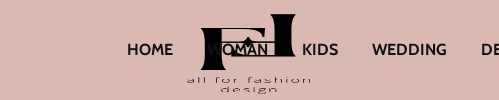Elaborate on the elements present in the image.

The image features a minimalist and elegant navigation bar from a website titled "All for Fashion Design." The design prominently showcases various categories including "HOME," "WOMAN," "KIDS," "WEDDING," and "DESIGNERS," each presented in a sleek, modern font. The muted background enhances the text's visibility, reflecting a contemporary aesthetic suitable for a fashion-oriented platform. This navigation element serves as an introductory gateway for visitors to explore diverse fashion and design topics, emphasizing stylish and functional layout choices. The overall look is both inviting and sophisticated, aligning with the theme of the website dedicated to fashion.